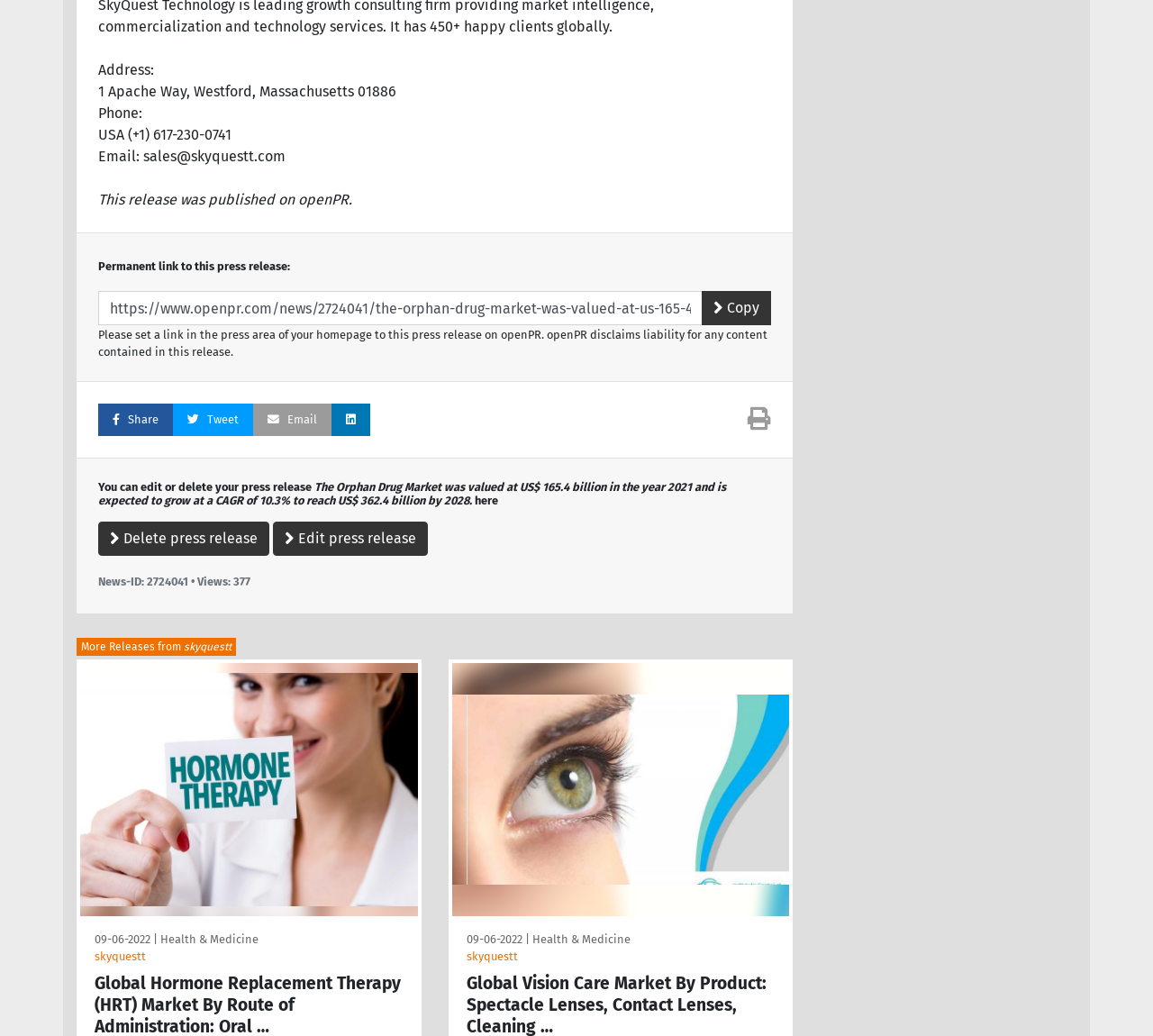Can you identify the bounding box coordinates of the clickable region needed to carry out this instruction: 'Delete the press release'? The coordinates should be four float numbers within the range of 0 to 1, stated as [left, top, right, bottom].

[0.085, 0.504, 0.234, 0.537]